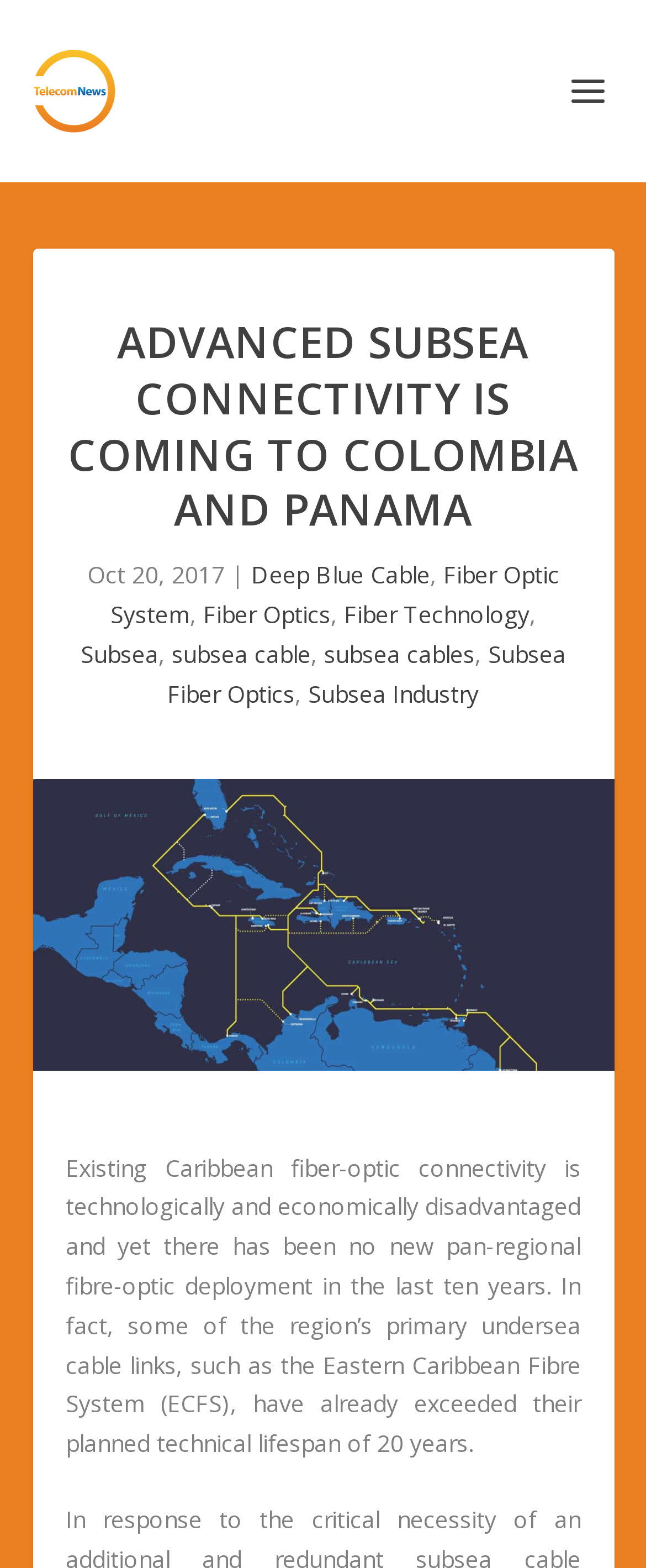Identify the bounding box for the UI element that is described as follows: "Subsea".

[0.124, 0.407, 0.245, 0.427]